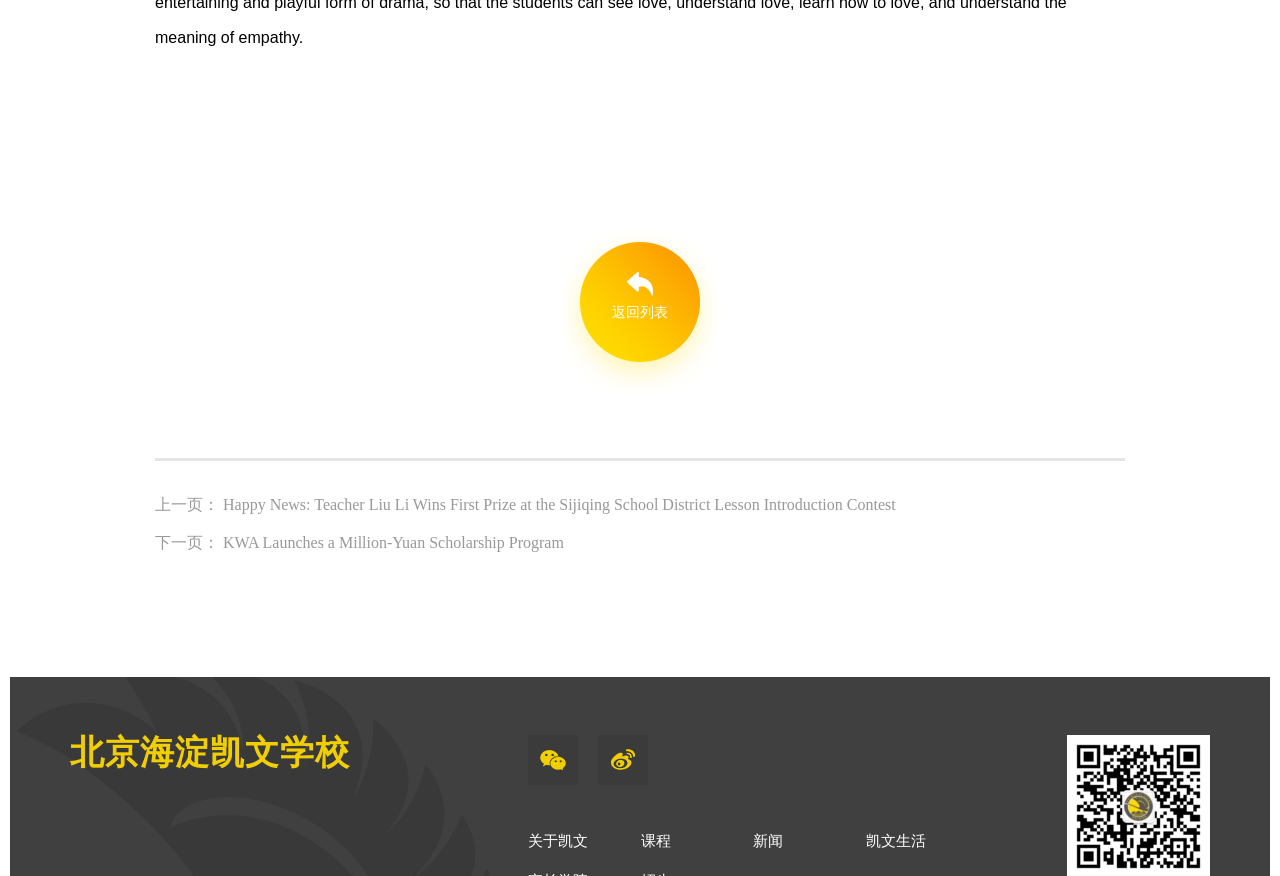Analyze the image and deliver a detailed answer to the question: What is the direction of the arrow in the '返回列表' link?

I inferred the direction of the arrow in the '返回列表' link by its name, which means 'return to list' in Chinese, and assumed that the arrow points to the left.